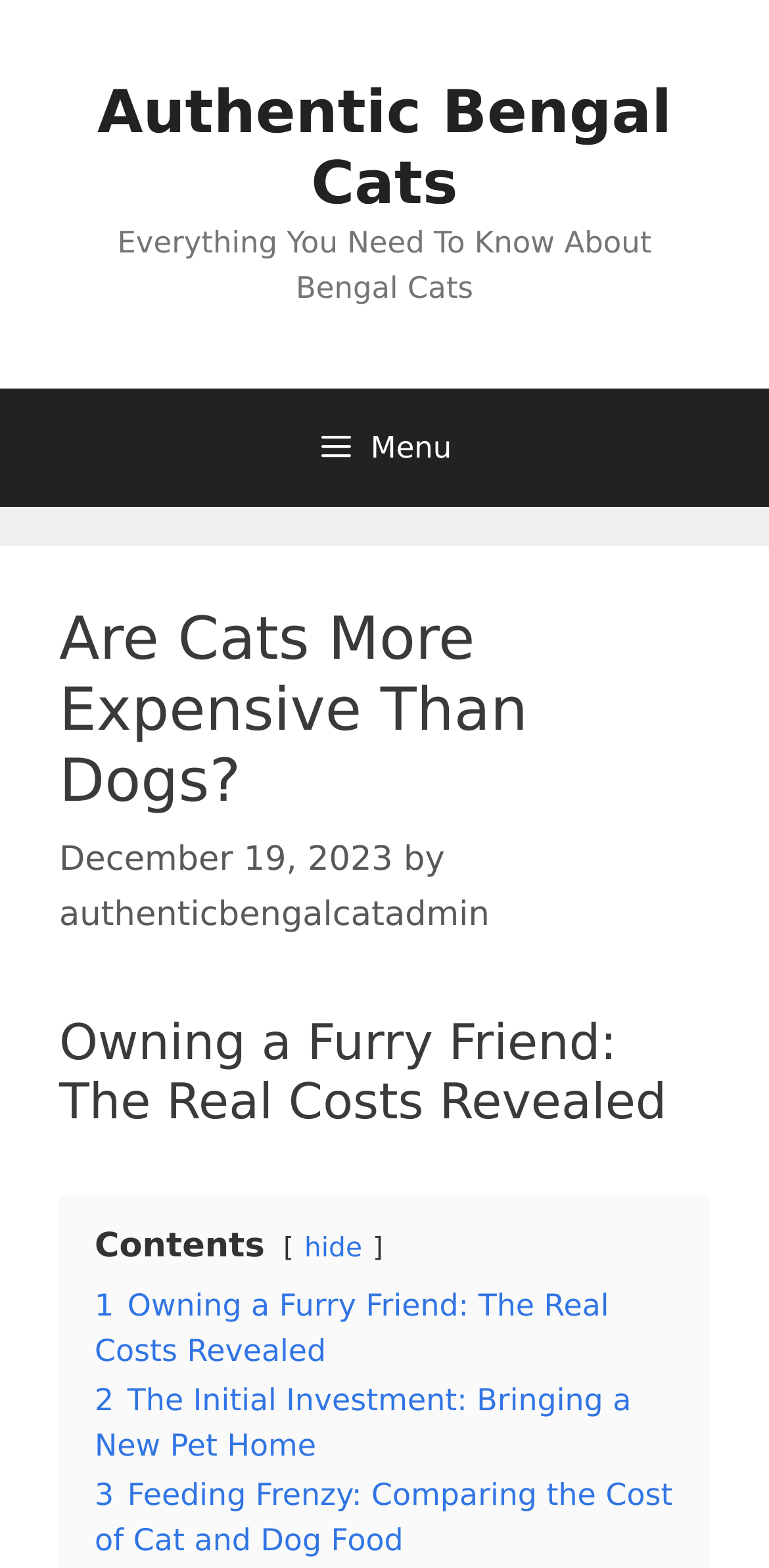Who is the author of the article?
Carefully analyze the image and provide a thorough answer to the question.

The author of the article can be found in the 'by' section, which contains a link with the text 'authenticbengalcatadmin'.